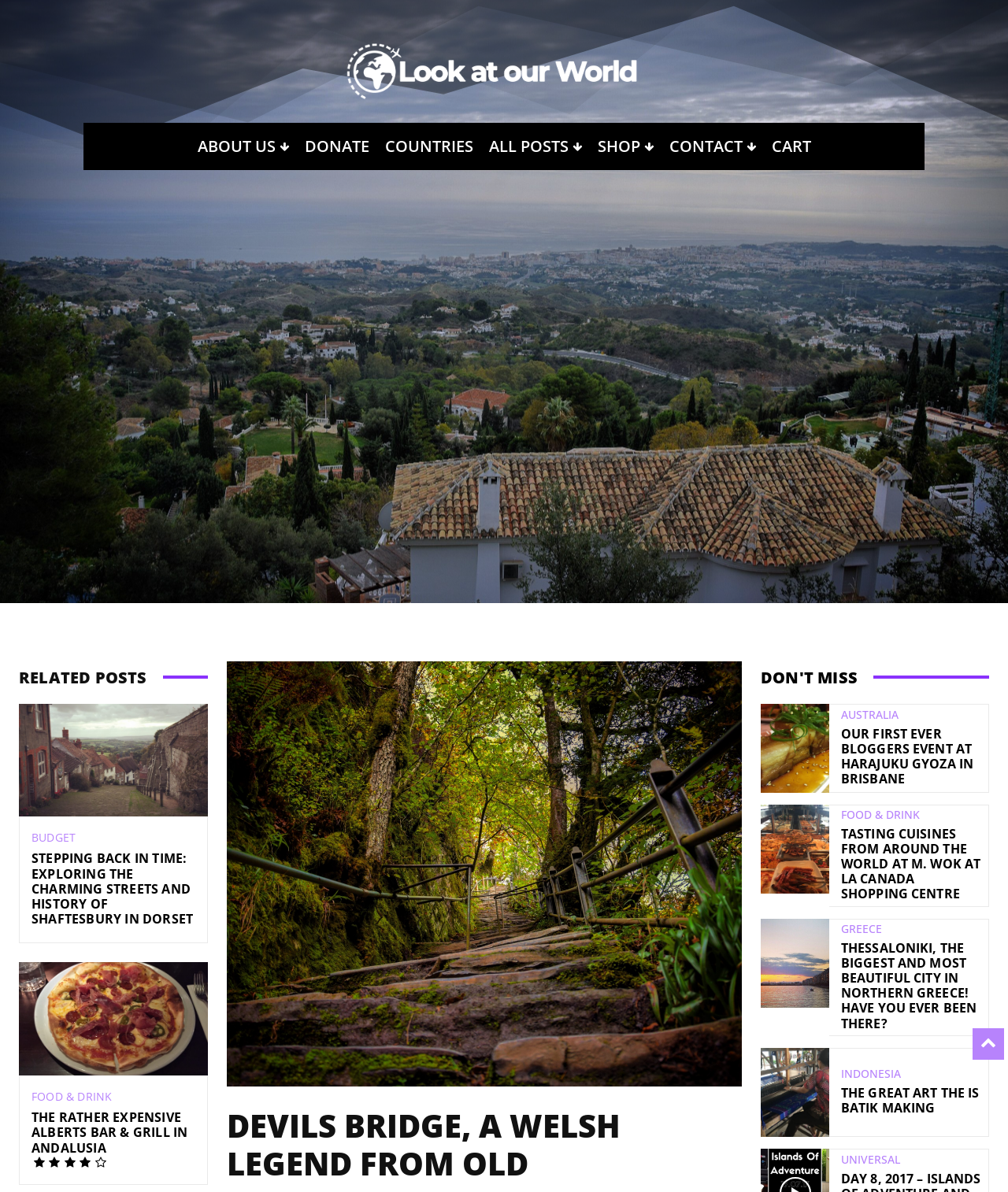Can you determine the bounding box coordinates of the area that needs to be clicked to fulfill the following instruction: "Check out the post about Thessaloniki, the biggest and most beautiful city in Northern Greece!"?

[0.755, 0.771, 0.823, 0.845]